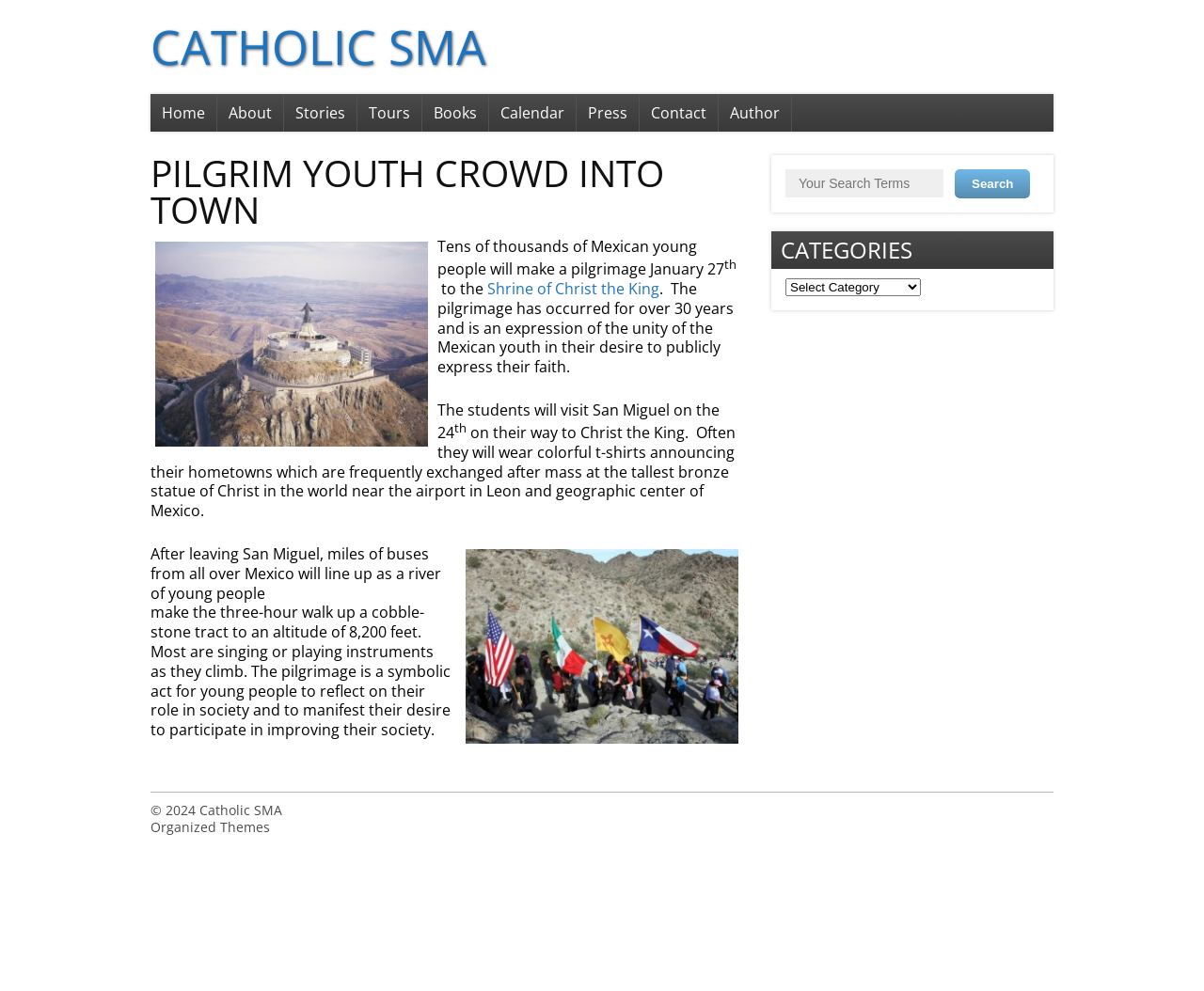Determine the bounding box for the HTML element described here: "Shrine of Christ the King". The coordinates should be given as [left, top, right, bottom] with each number being a float between 0 and 1.

[0.405, 0.281, 0.548, 0.302]